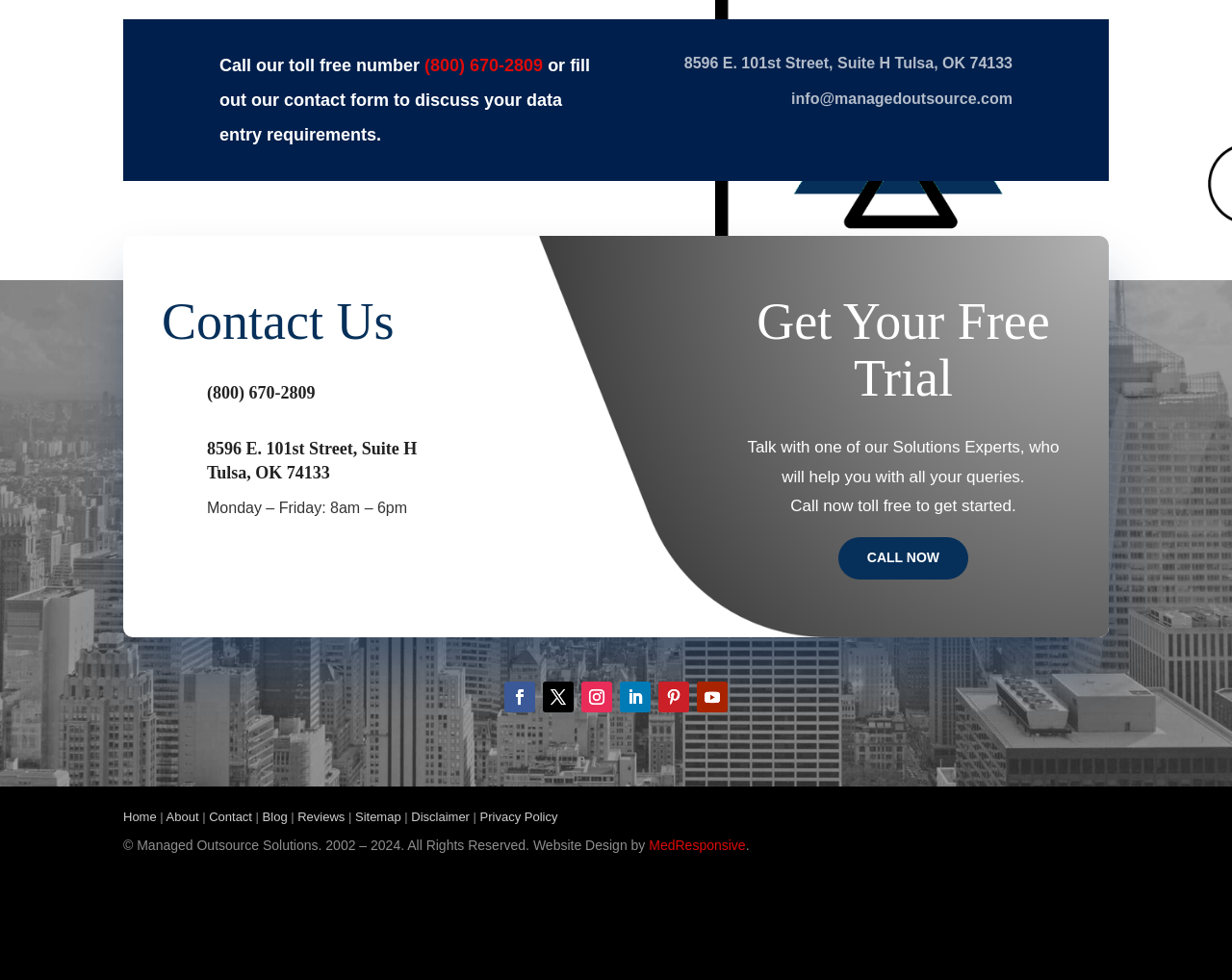Determine the bounding box coordinates for the area that should be clicked to carry out the following instruction: "Fill out the contact form".

[0.178, 0.057, 0.479, 0.148]